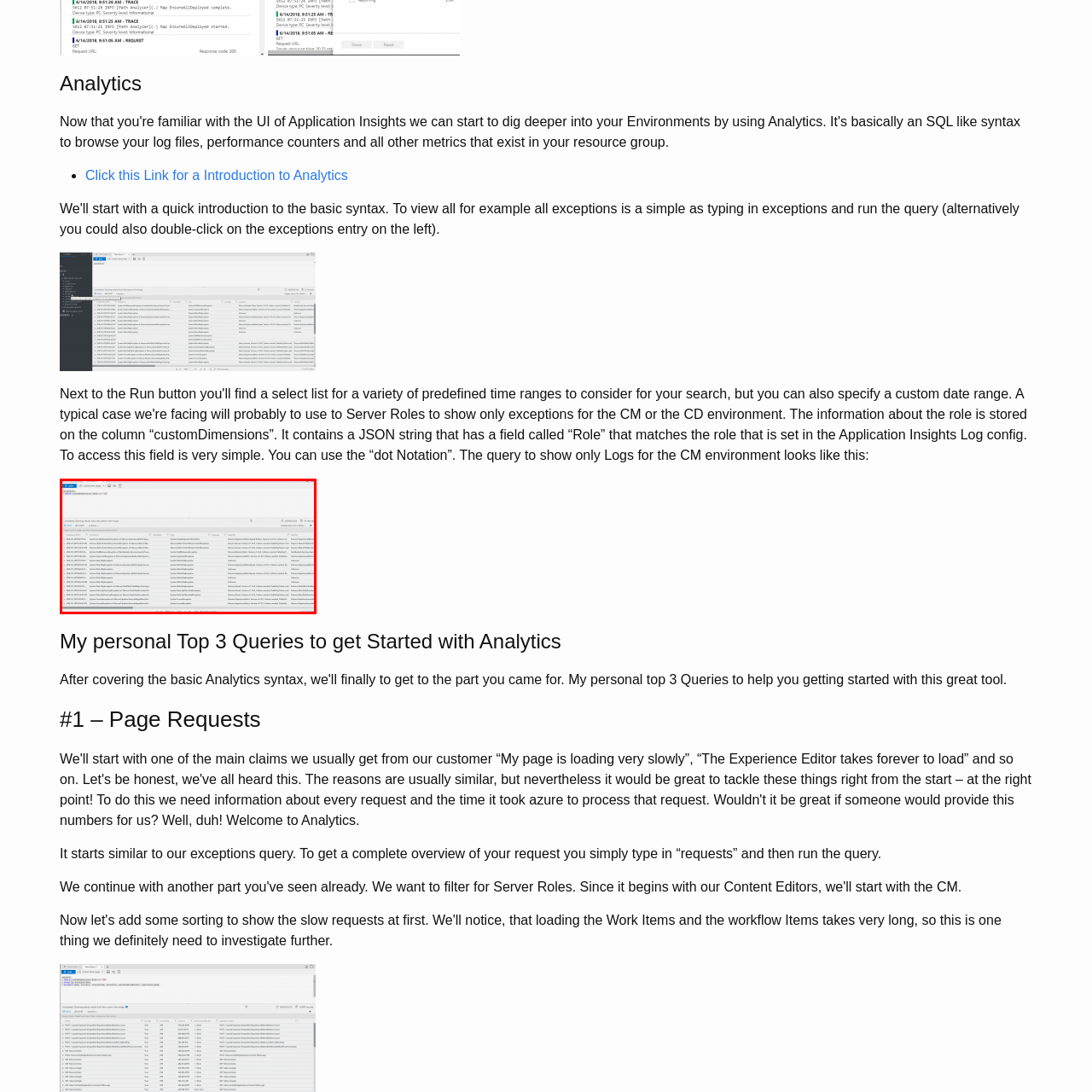Detail the features and elements seen in the red-circled portion of the image.

The image showcases a section of a user interface, likely related to analytics or data querying. It highlights various elements, including a link titled "AI_Analytics_BasicQuery_WithRole," indicating an introductory resource on analytics queries. Adjacent to this link, there is a graphical representation or a visual aid that complements the information provided. This image is situated within a framework discussing different analytic methodologies, emphasizing the importance of role-based querying in analytics. Overall, it serves as a resourceful guide for users looking to enhance their understanding of analytical queries in a specific context.